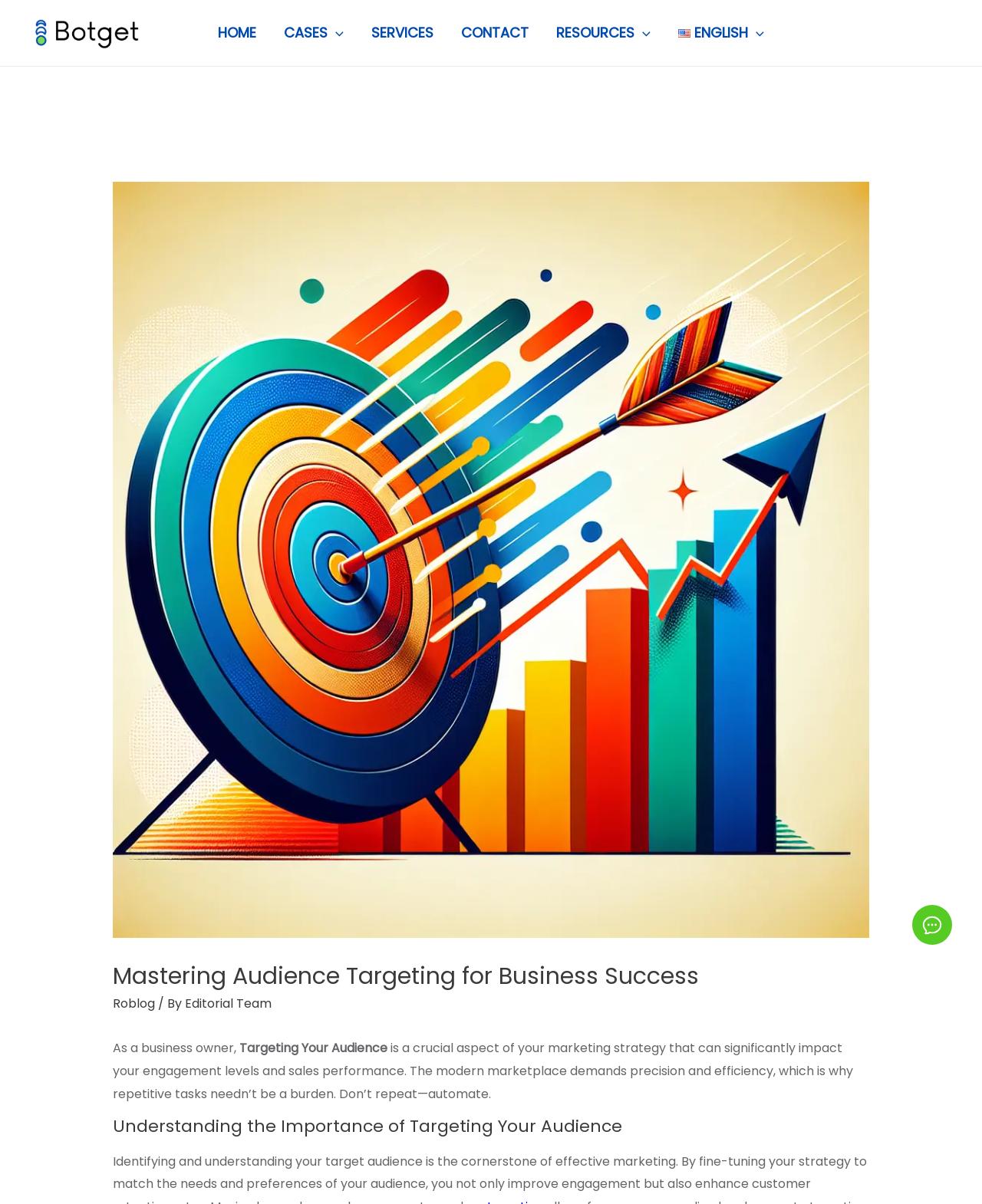Predict the bounding box of the UI element that fits this description: "Resources".

[0.552, 0.017, 0.676, 0.038]